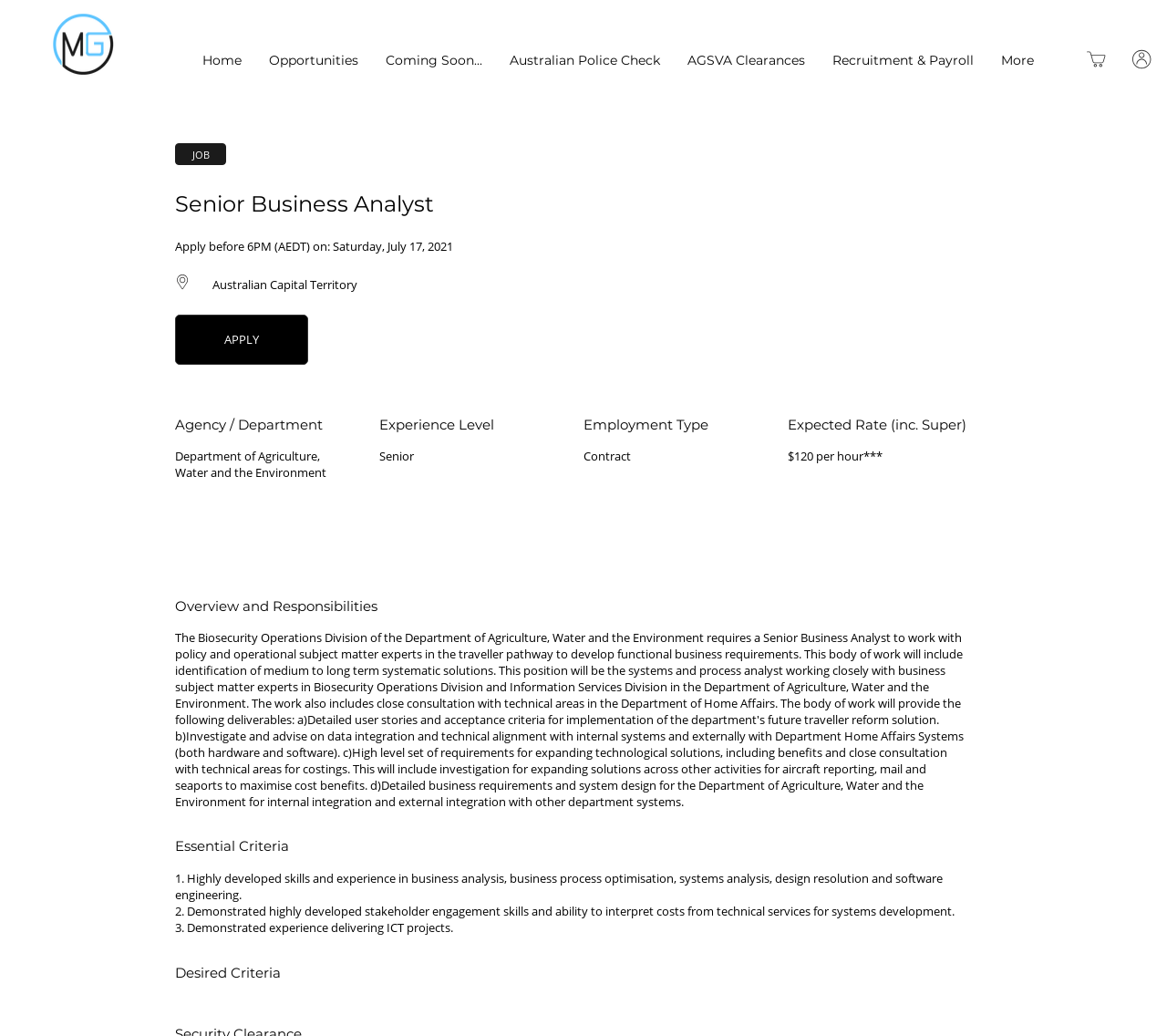What is the department associated with the job?
Examine the image and give a concise answer in one word or a short phrase.

Department of Agriculture, Water and the Environment